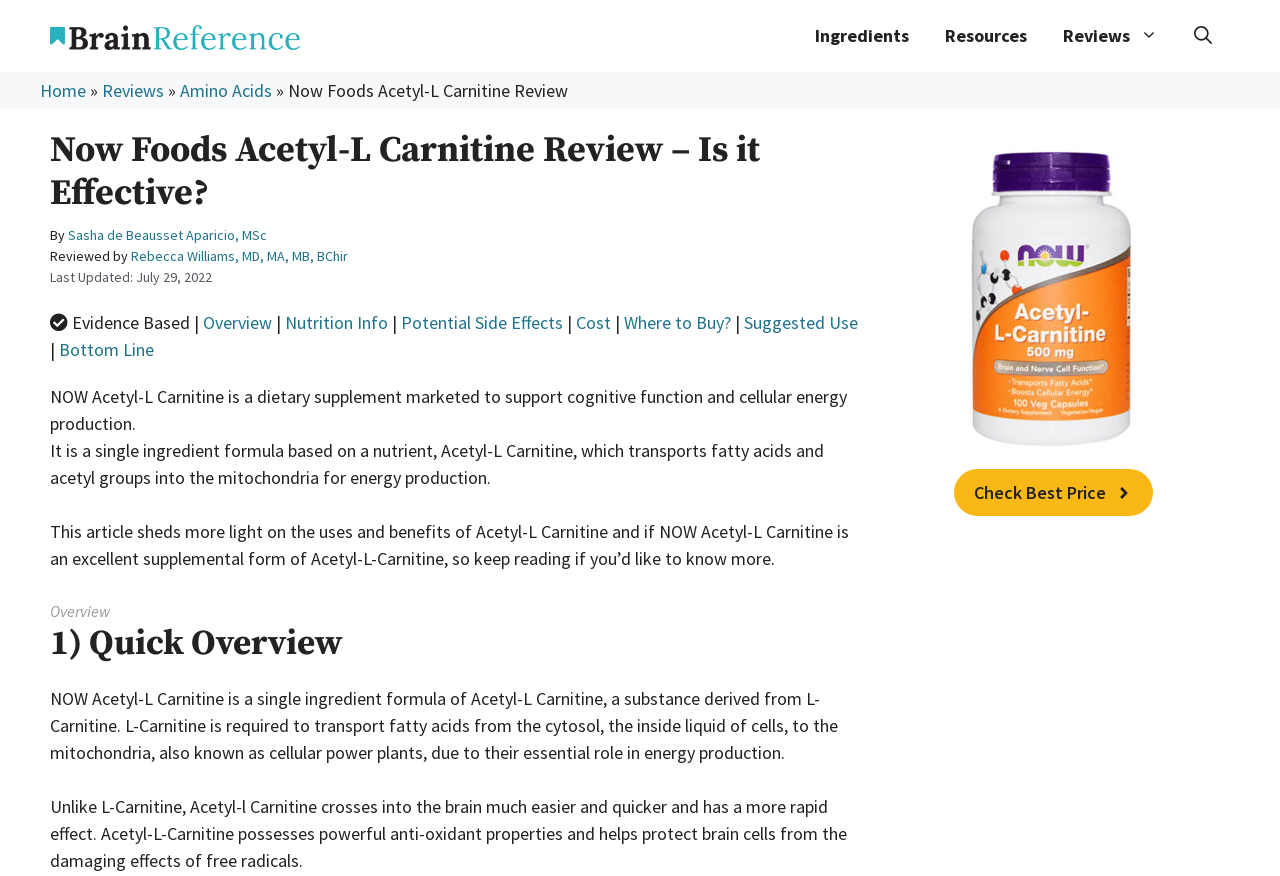Determine the bounding box coordinates of the region to click in order to accomplish the following instruction: "Click on the 'Home' link". Provide the coordinates as four float numbers between 0 and 1, specifically [left, top, right, bottom].

[0.031, 0.09, 0.067, 0.116]